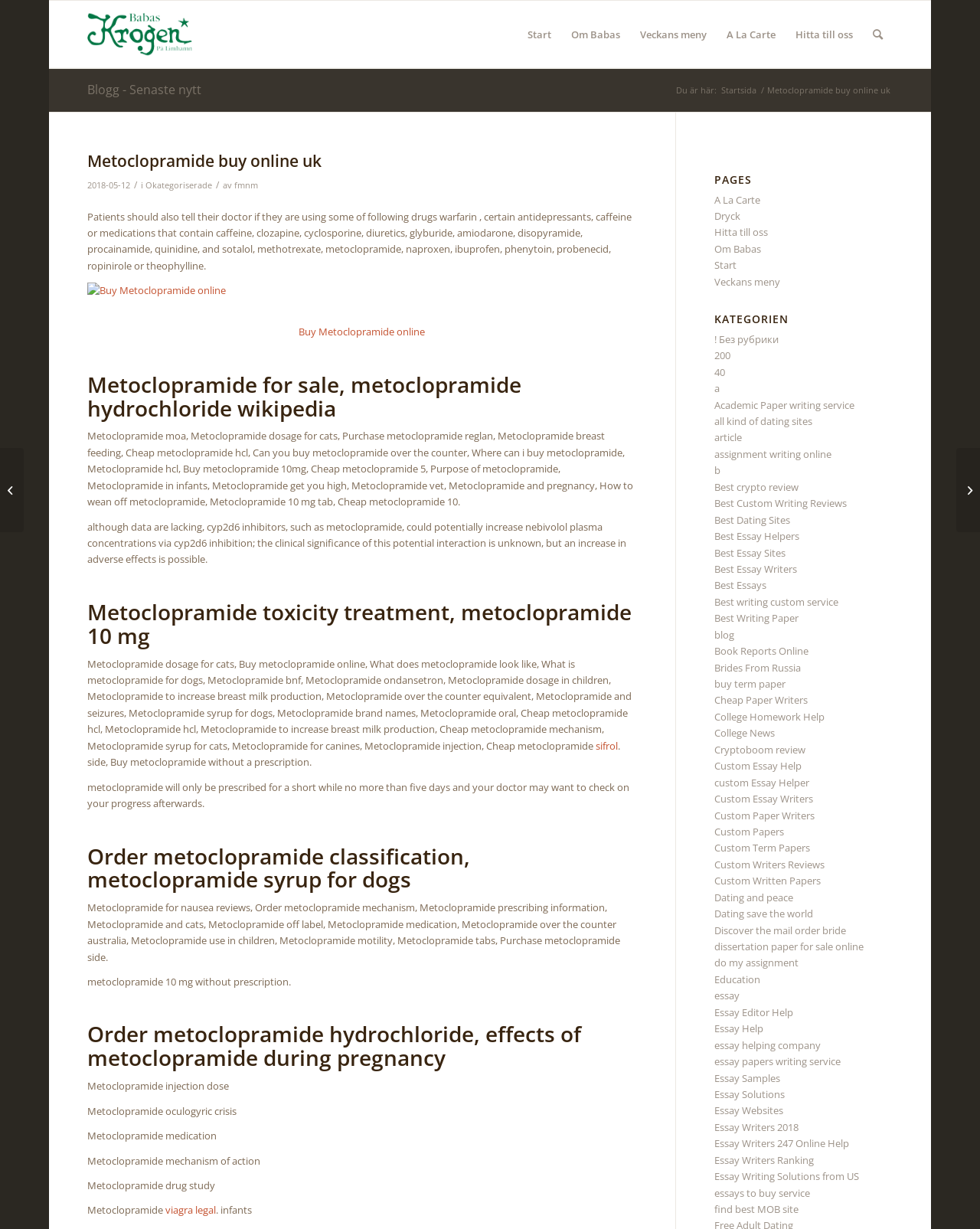Provide a comprehensive caption for the webpage.

The webpage is about Metoclopramide, a medication, and appears to be a blog or informational website. At the top, there is a menu bar with several options, including "Start", "Om Babas", "Veckans meny", "A La Carte", "Hitta till oss", and "Sök". Below the menu bar, there is a heading "Metoclopramide buy online uk" with a link and an image. 

On the left side of the page, there is a section with a heading "Du är här:" (which means "You are here" in Swedish) followed by a breadcrumb trail showing the current page's location. Below this section, there is a list of links to various categories, including "PAGES" and "KATEGORIEN" (which means "Categories" in Swedish).

The main content of the page is divided into several sections, each with a heading and a list of links or text. The sections appear to be related to Metoclopramide, with topics such as its use, dosage, side effects, and interactions with other medications. There are also links to other related topics, such as academic paper writing services and dating sites.

Throughout the page, there are many links to other pages or websites, as well as images and headings. The overall layout is dense and text-heavy, with a focus on providing information about Metoclopramide and related topics.